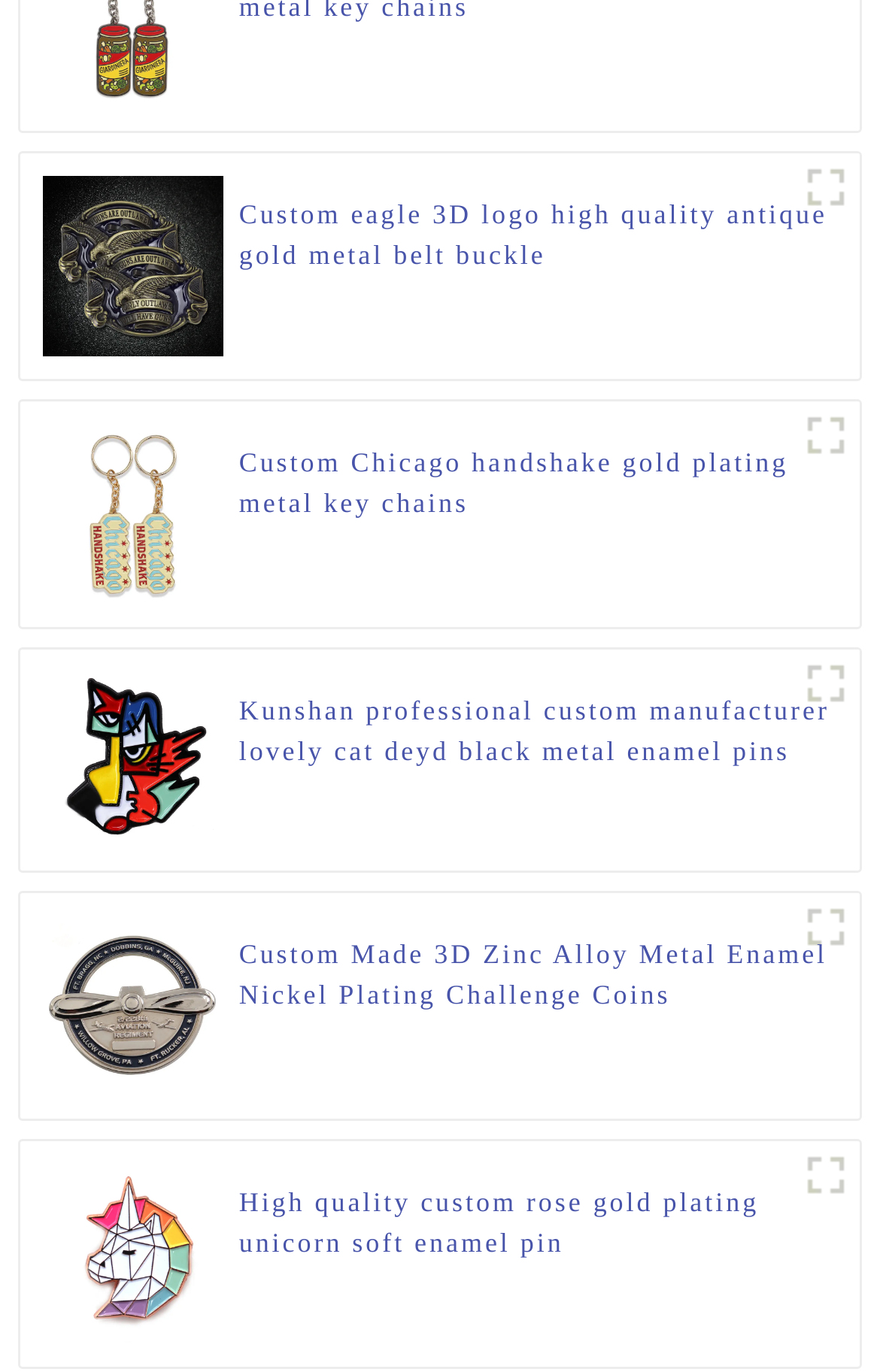Determine the bounding box coordinates of the clickable element to complete this instruction: "Explore Kunshan professional custom manufacturer lovely cat deyd black metal enamel pins". Provide the coordinates in the format of four float numbers between 0 and 1, [left, top, right, bottom].

[0.272, 0.503, 0.952, 0.562]